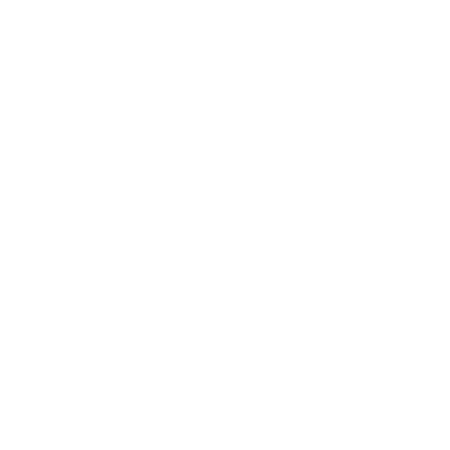Construct a detailed narrative about the image.

The image showcases a sleek and modern logo representative of "Cennet Merkezi," a business located in Hatay, Turkey. This logo likely embodies the brand's focus on fragrance and cosmetics, reflecting a commitment to beauty and quality. Situated prominently on a webpage, the logo serves as a visual anchor for the company's identity, enhancing the overall aesthetic of the site while inviting visitors to explore the range of beauty products available for both wholesale and retail purchase. The design emphasizes sophistication, aligning with the store’s mission to offer a diverse selection of beauty items.